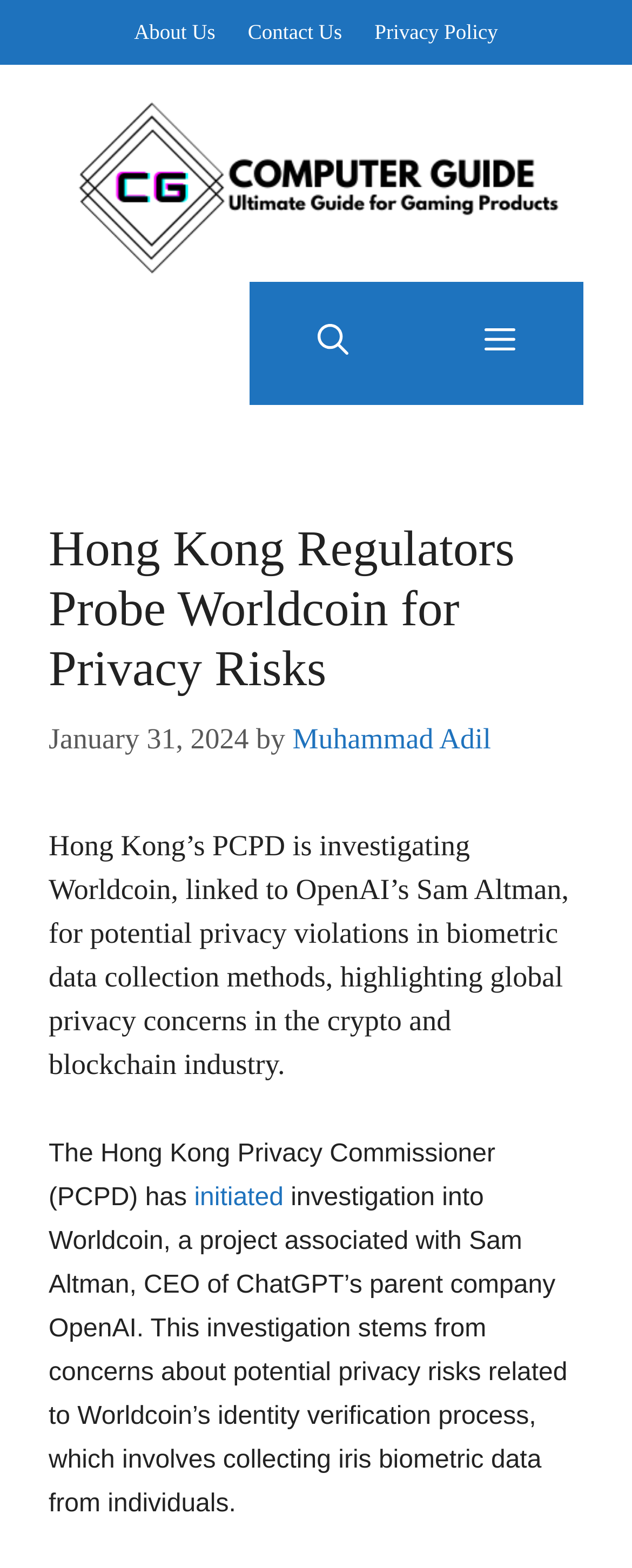Identify and provide the main heading of the webpage.

Hong Kong Regulators Probe Worldcoin for Privacy Risks